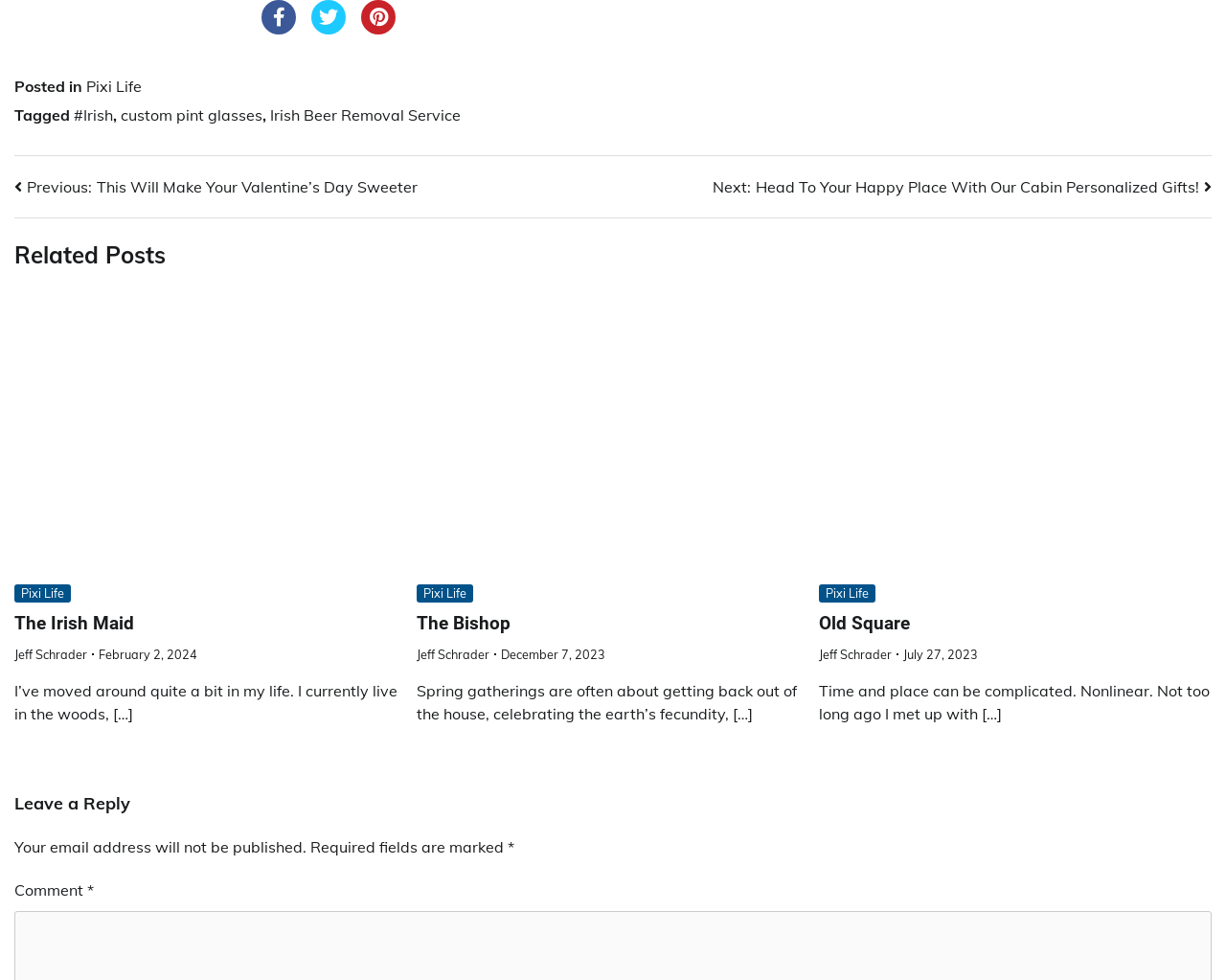Find the bounding box coordinates for the area that should be clicked to accomplish the instruction: "Click on the 'Old Square' link".

[0.668, 0.625, 0.742, 0.647]